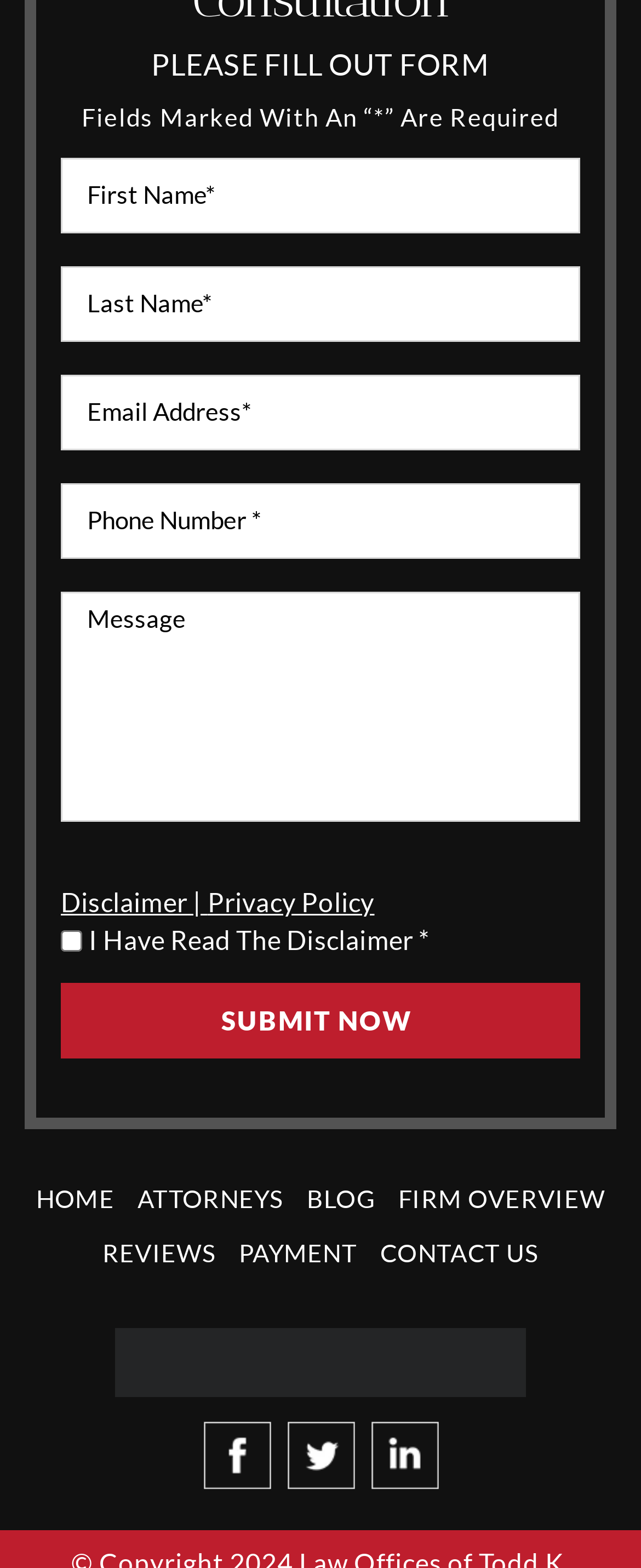Please identify the bounding box coordinates of the clickable area that will fulfill the following instruction: "Click the 'Disclaimer' link". The coordinates should be in the format of four float numbers between 0 and 1, i.e., [left, top, right, bottom].

[0.095, 0.566, 0.292, 0.584]